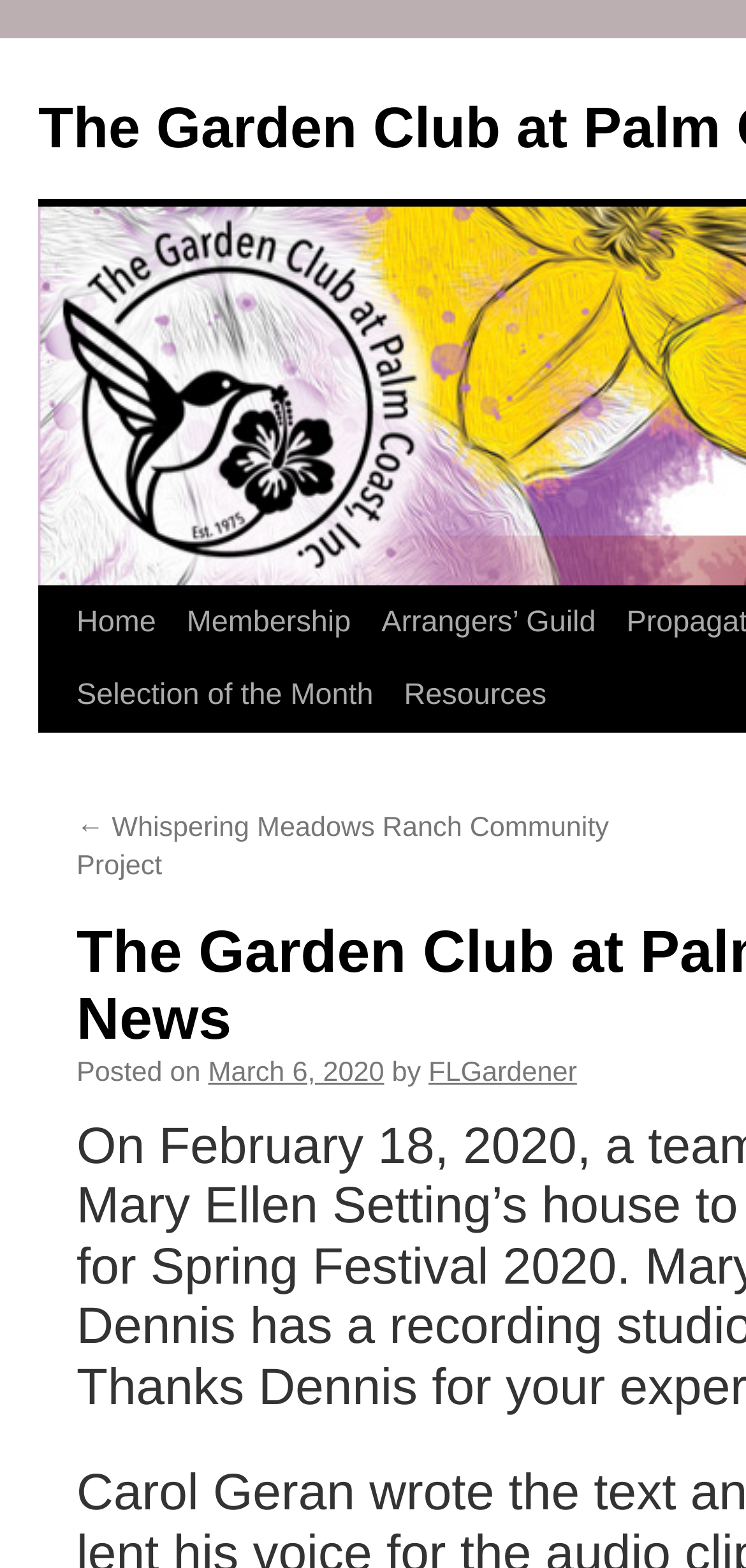Generate a comprehensive description of the contents of the webpage.

The webpage is about The Garden Club at Palm Coast, with a focus on news and updates. At the top left, there is a "Skip to content" link, followed by a navigation menu with links to "Home", "Membership", "Arrangers’ Guild", and other sections. 

Below the navigation menu, there is a section with a link to a previous article, "Whispering Meadows Ranch Community Project", which is located at the top left of this section. To the right of this link, there is a "Posted on" label, followed by the date "March 6, 2020", and then the author's name, "FLGardener".